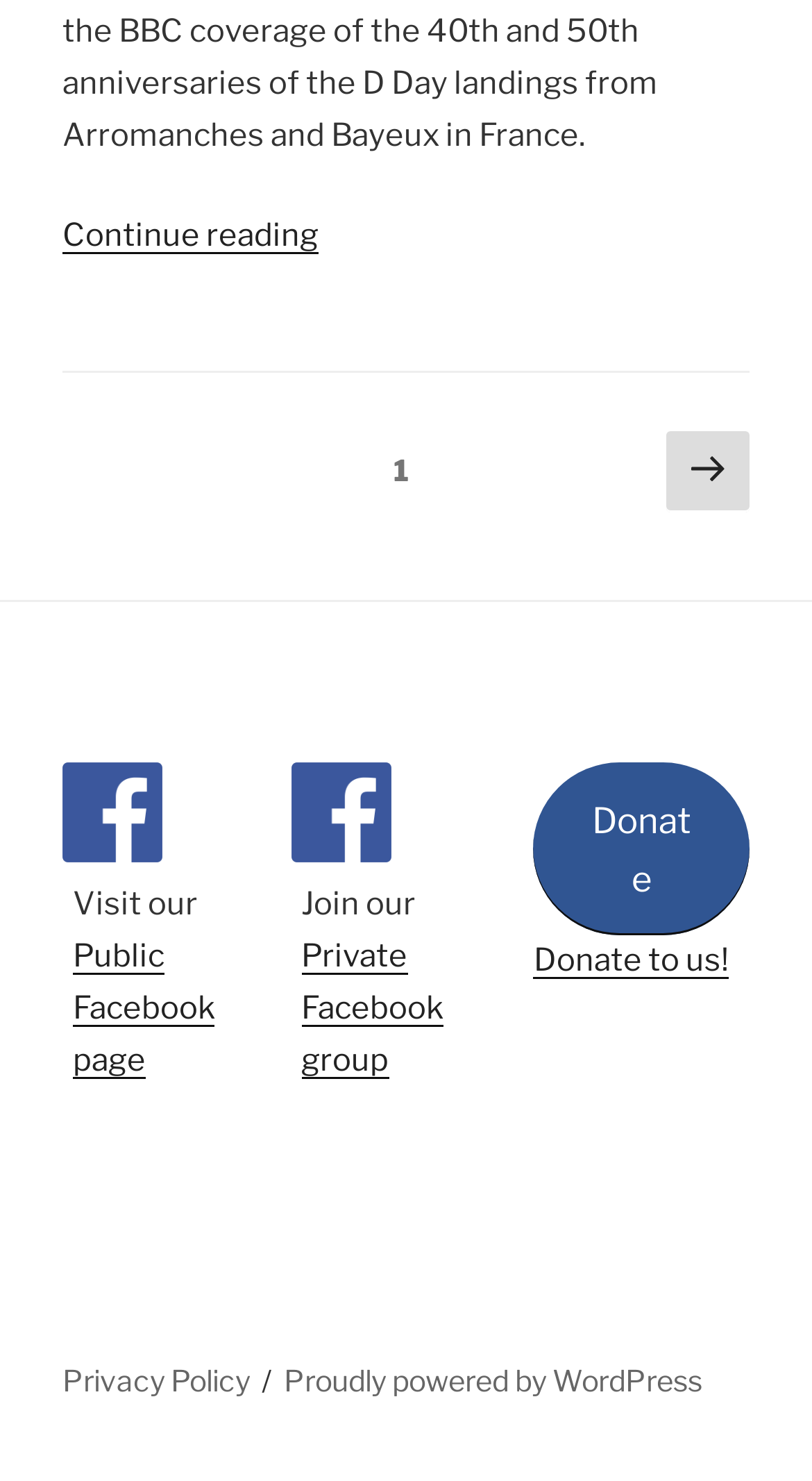What is the title of the first post?
Kindly offer a comprehensive and detailed response to the question.

The first post is a link with the text 'Continue reading “BBC coverage of 40th and 50th anniversaries of the D Day landings”', which suggests that the title of the post is 'BBC coverage of 40th and 50th anniversaries of the D Day landings'.